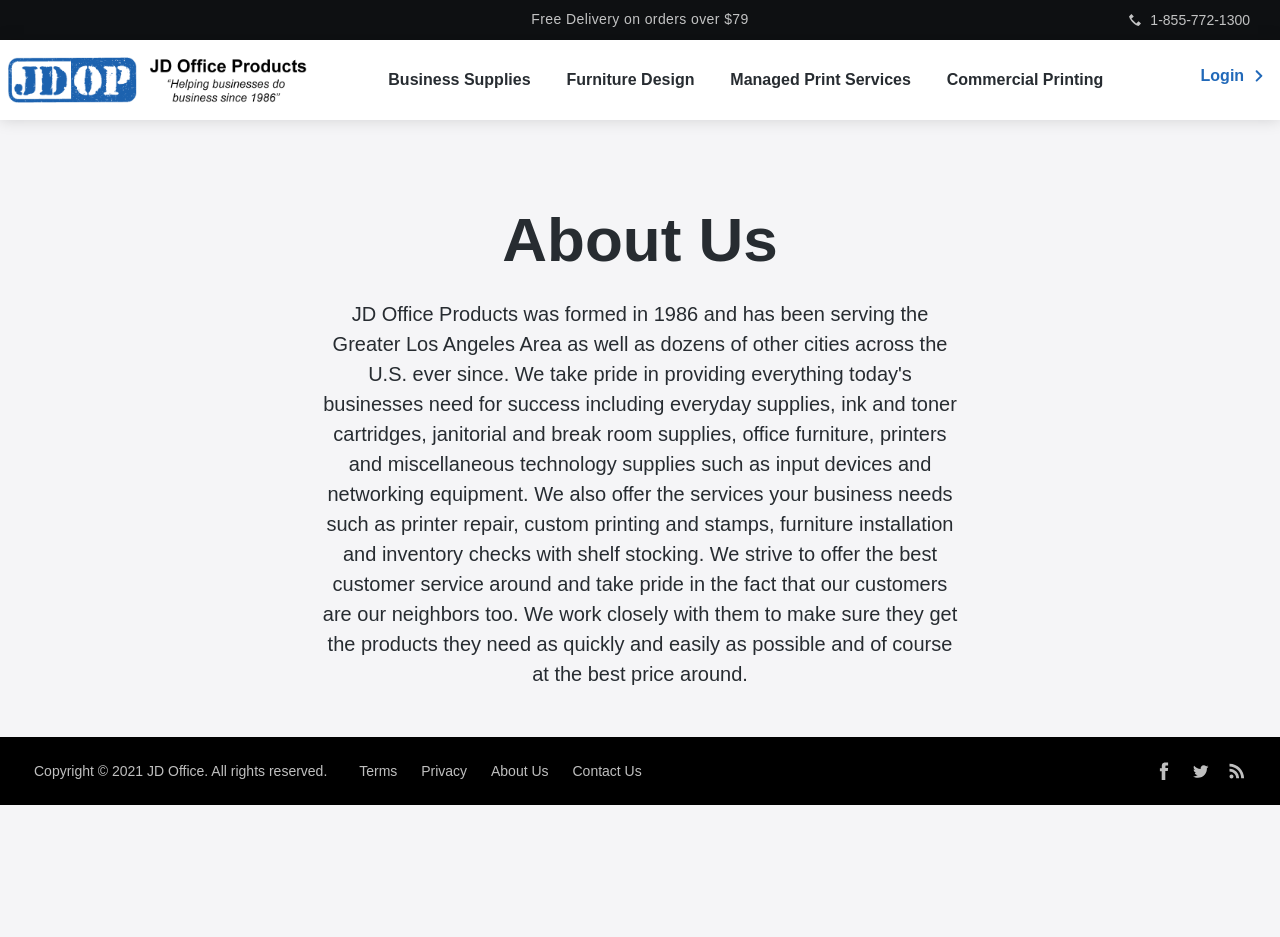From the webpage screenshot, predict the bounding box of the UI element that matches this description: "Audiolense Convolver Download".

None